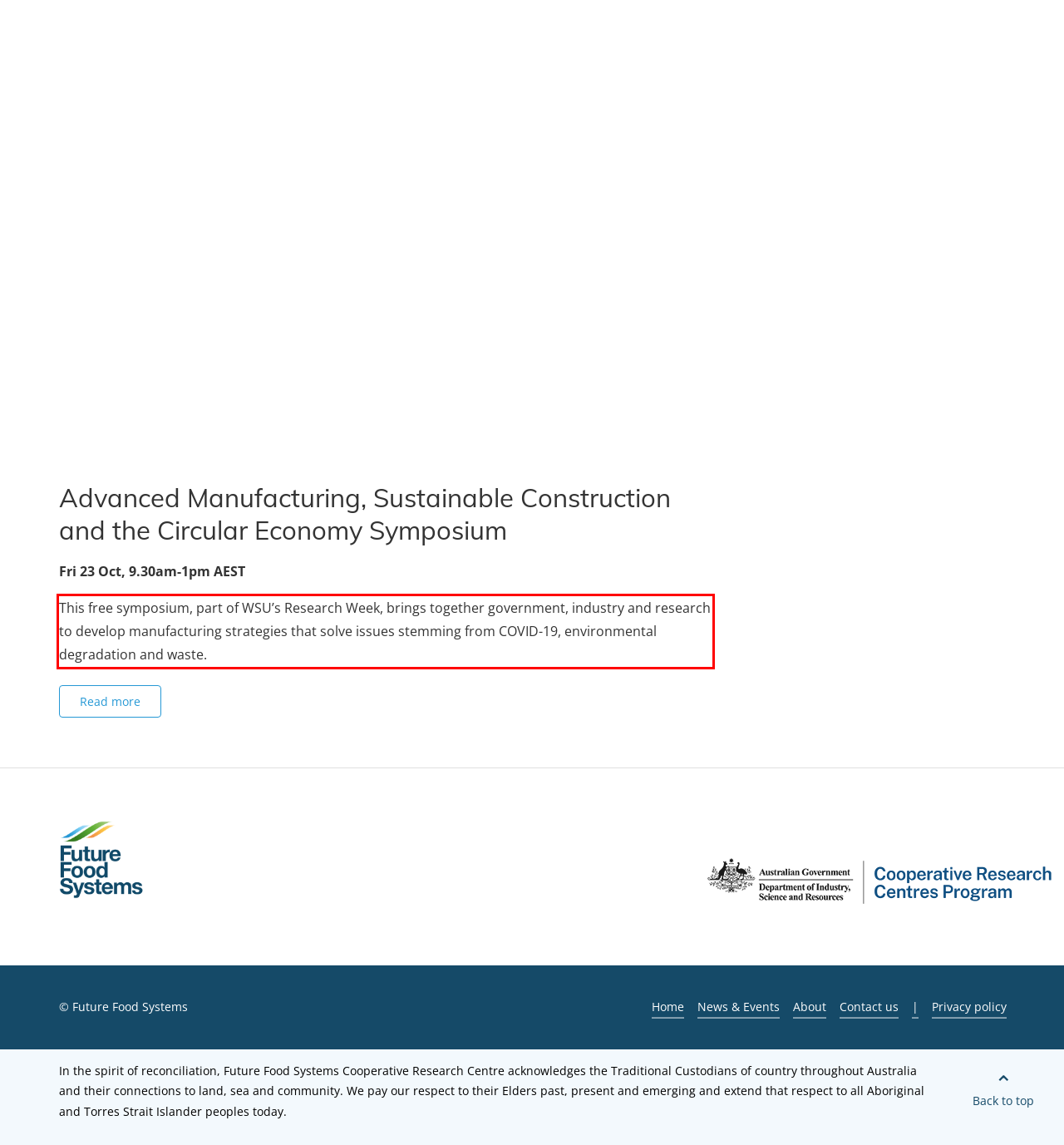Within the screenshot of a webpage, identify the red bounding box and perform OCR to capture the text content it contains.

This free symposium, part of WSU’s Research Week, brings together government, industry and research to develop manufacturing strategies that solve issues stemming from COVID-19, environmental degradation and waste.